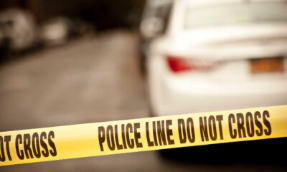What is partially visible in the blurred background?
Answer with a single word or phrase by referring to the visual content.

A white vehicle